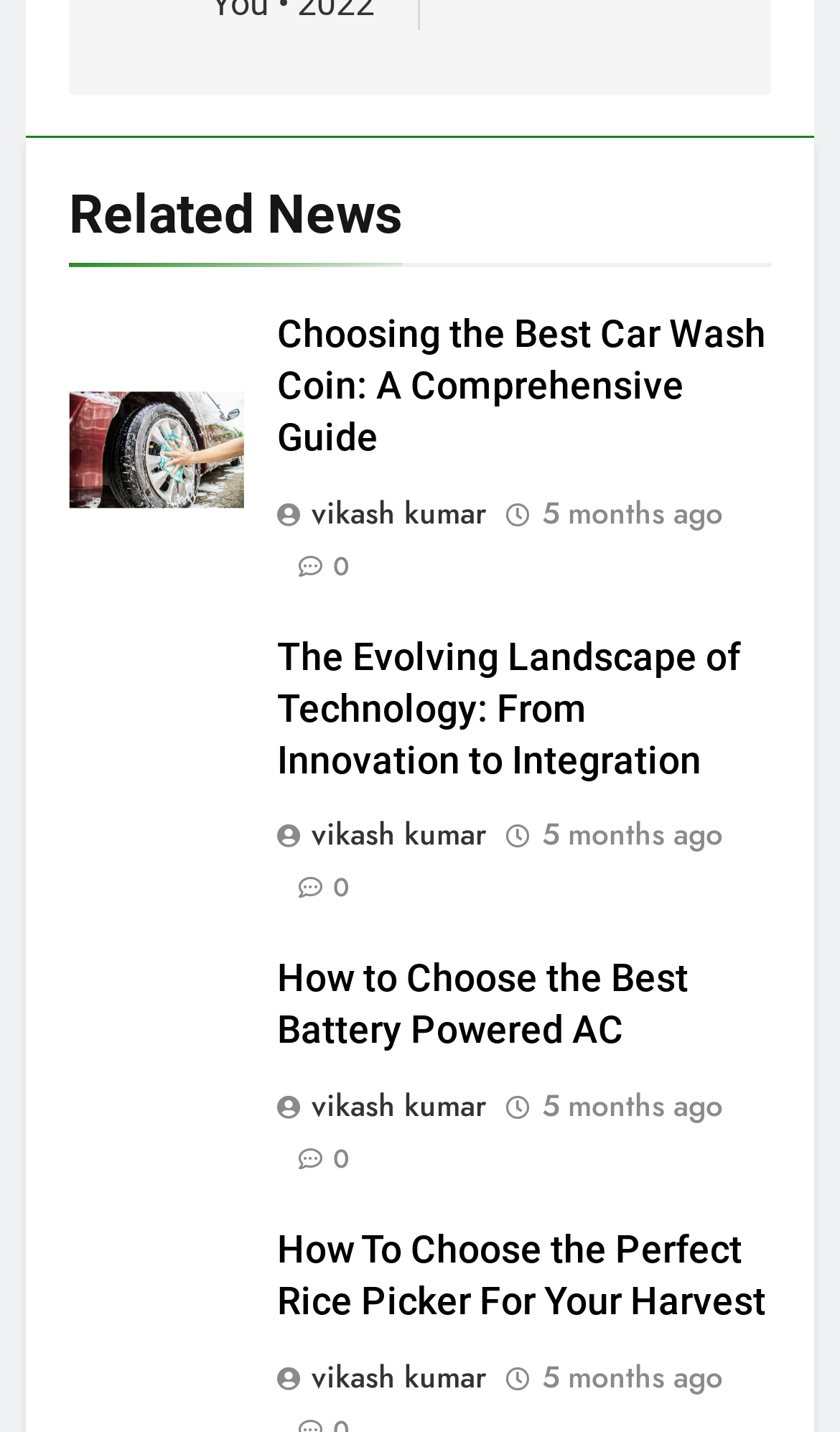Can you find the bounding box coordinates for the element to click on to achieve the instruction: "View the image of 'choosing the best car wash coin of a comprehensive guide'"?

[0.082, 0.273, 0.291, 0.355]